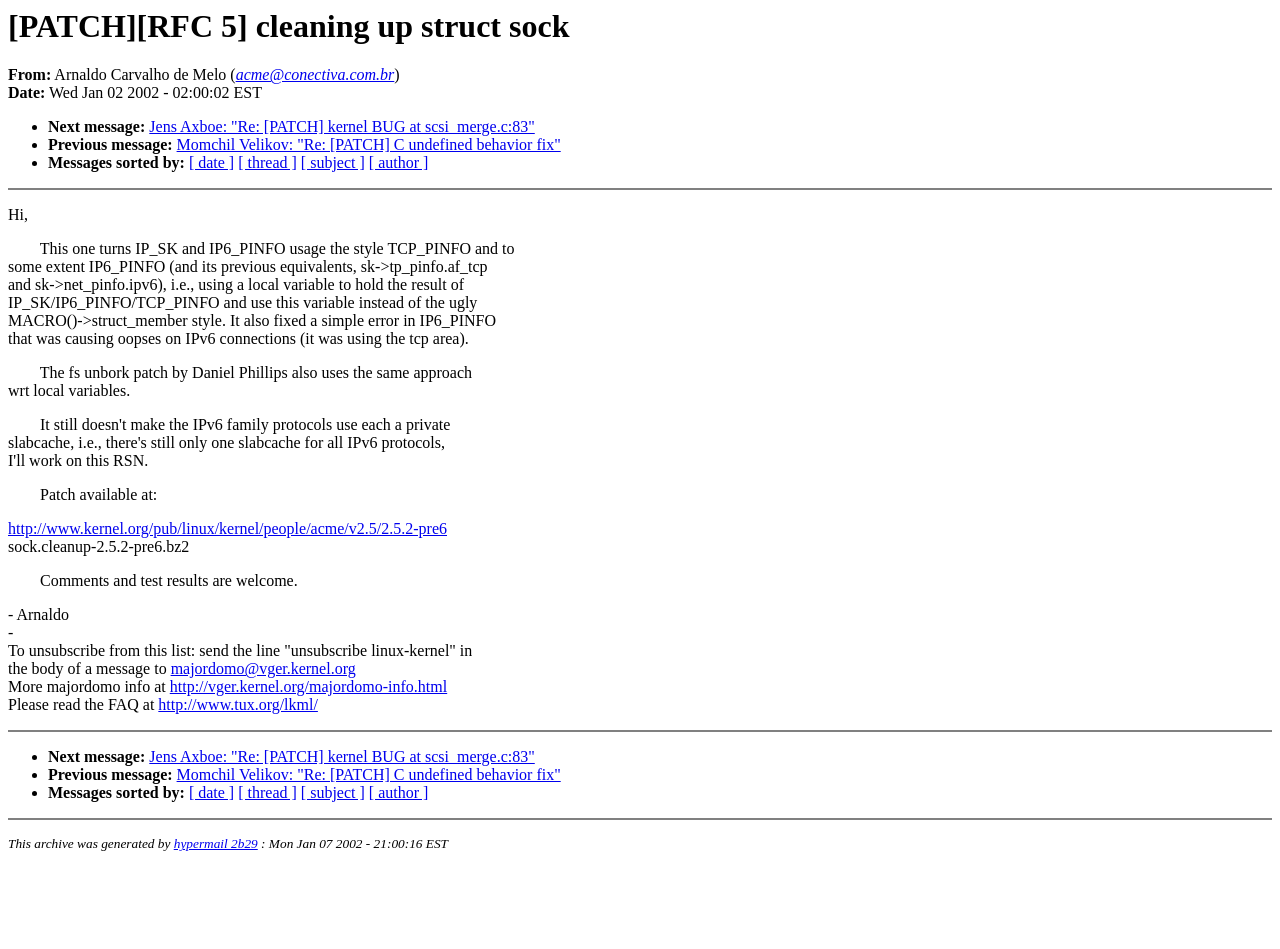Specify the bounding box coordinates of the area to click in order to execute this command: 'Check the previous message'. The coordinates should consist of four float numbers ranging from 0 to 1, and should be formatted as [left, top, right, bottom].

[0.138, 0.144, 0.438, 0.162]